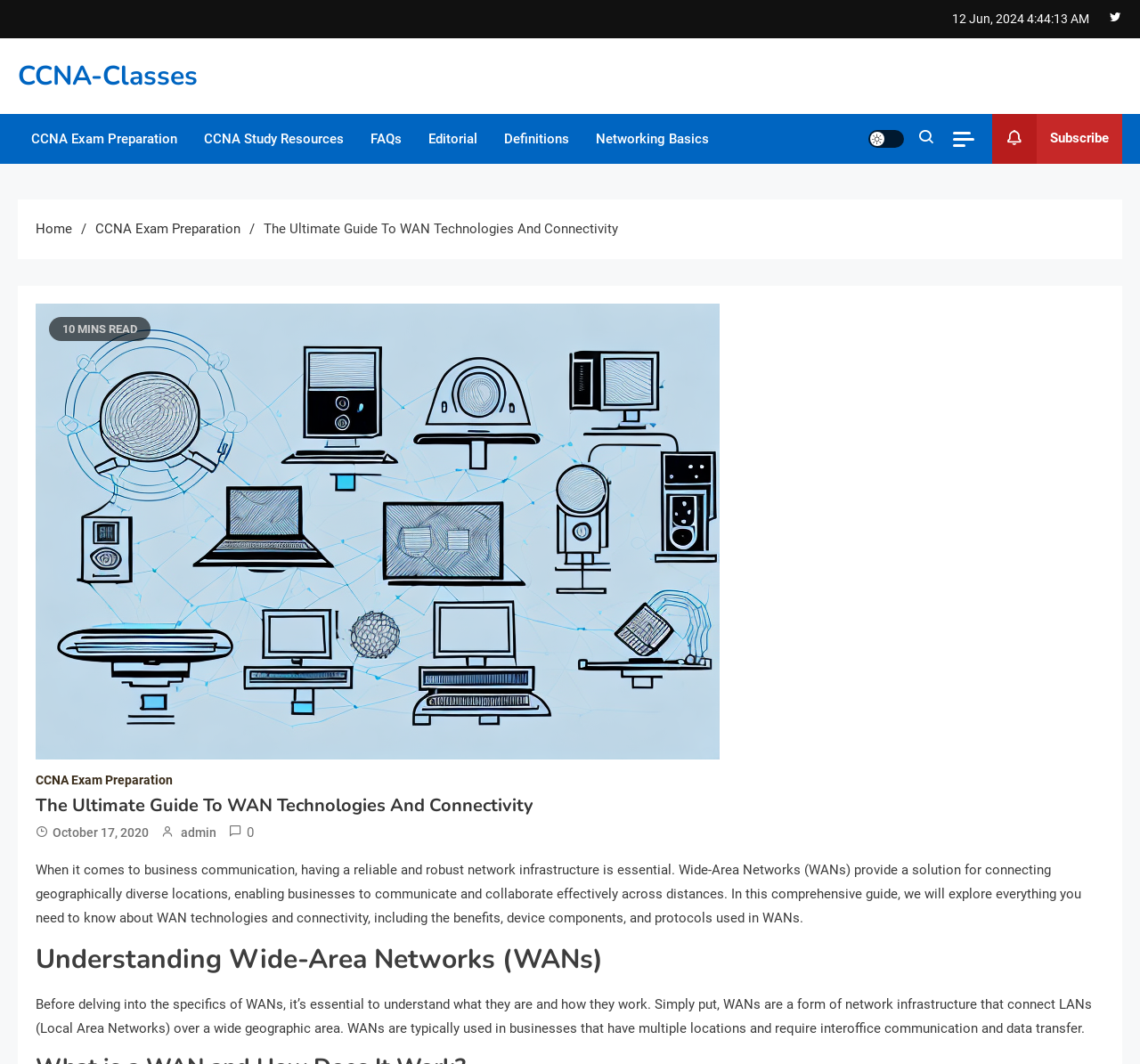What is the main topic of the article?
Please answer the question as detailed as possible based on the image.

The main topic of the article can be inferred from the title 'The Ultimate Guide to WAN Technologies and Connectivity' and the content of the article, which discusses Wide-Area Networks (WANs) and their applications.